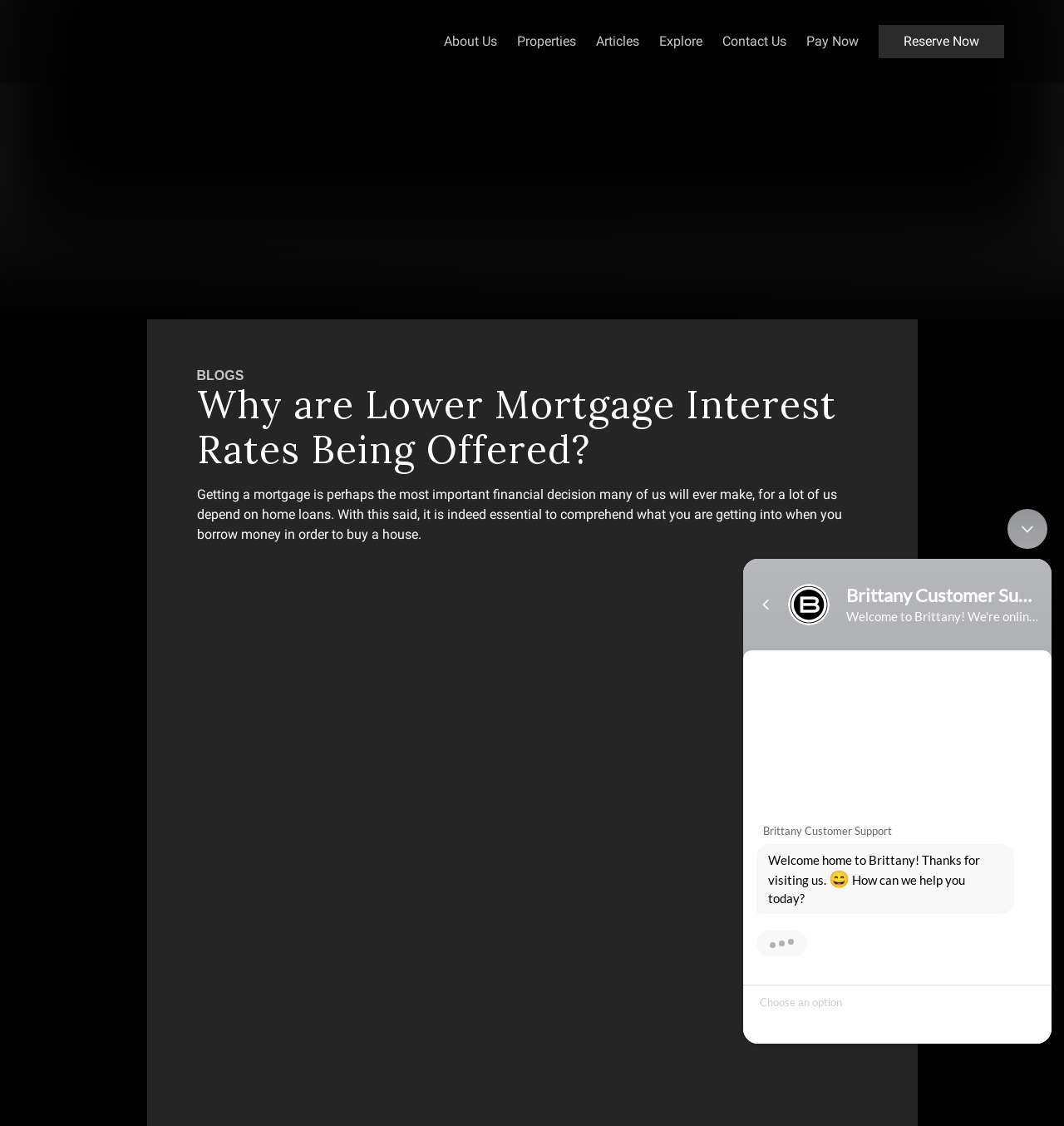Respond with a single word or phrase to the following question: What are the main sections of the webpage?

About Us, Properties, Articles, Explore, Contact Us, Pay Now, Reserve Now